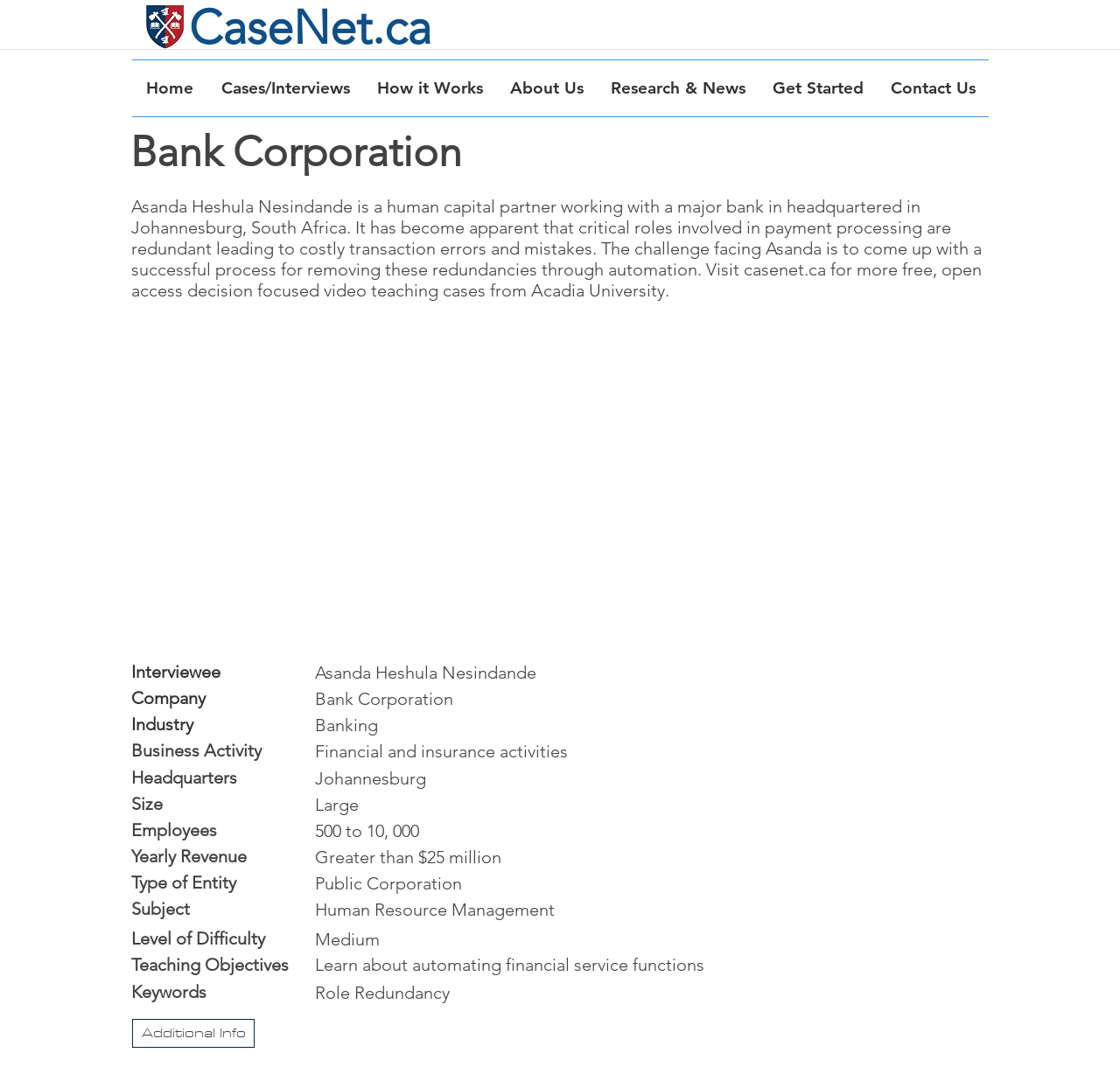What is the industry of the company?
Answer the question with a single word or phrase derived from the image.

Banking